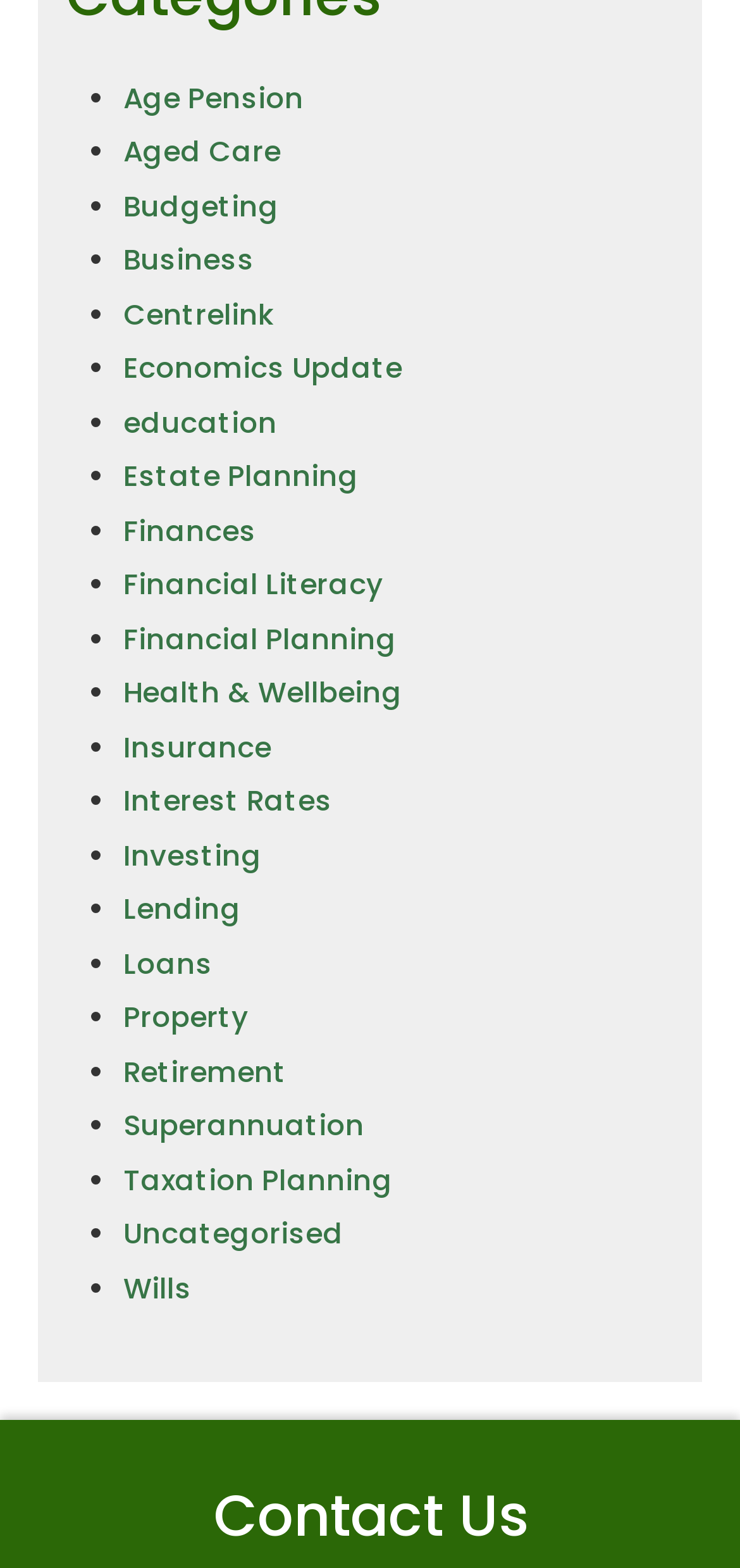How many links are on the webpage?
Please provide a single word or phrase as your answer based on the screenshot.

25